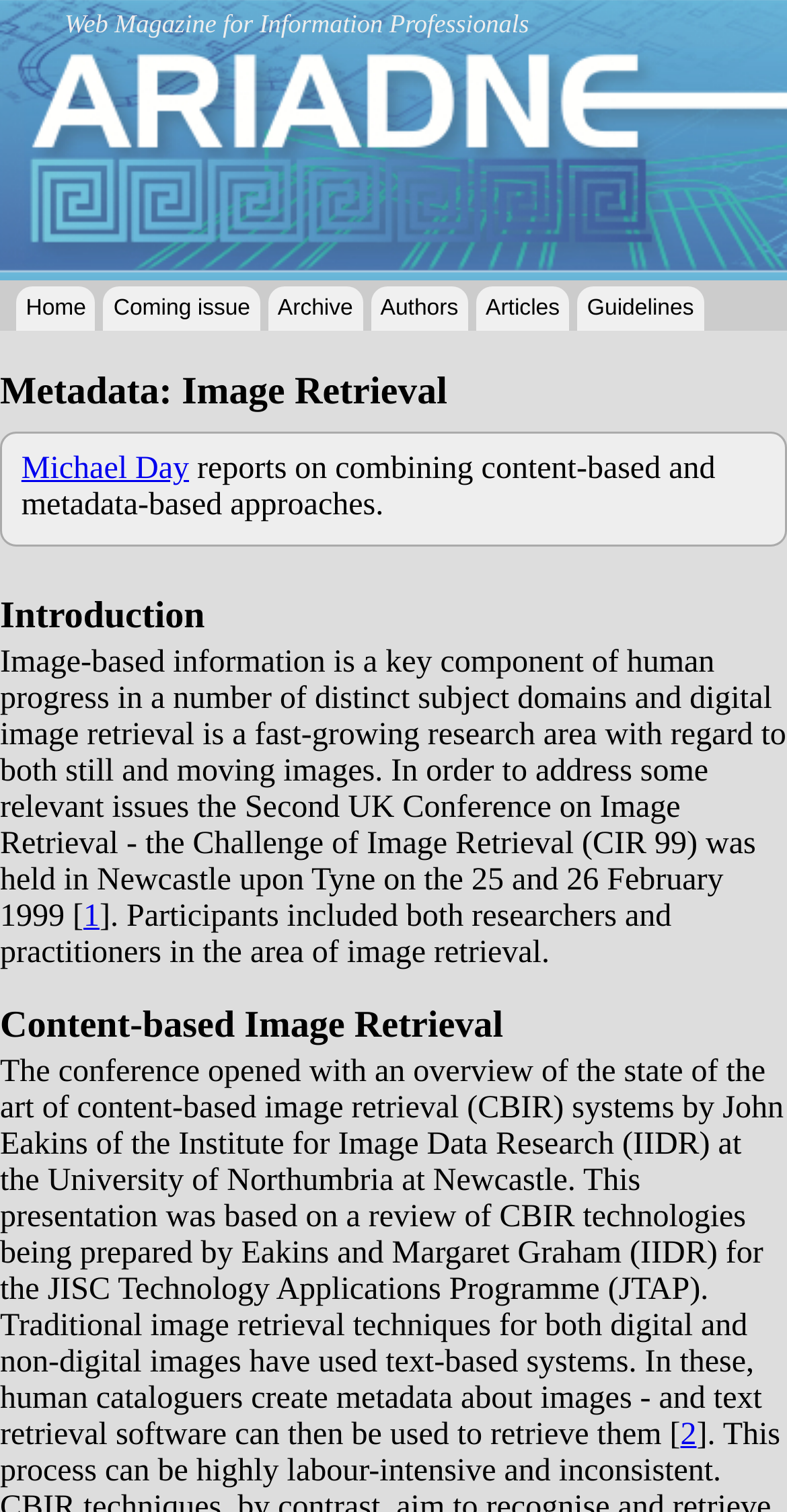What is the location of the conference?
Based on the image, respond with a single word or phrase.

Newcastle upon Tyne